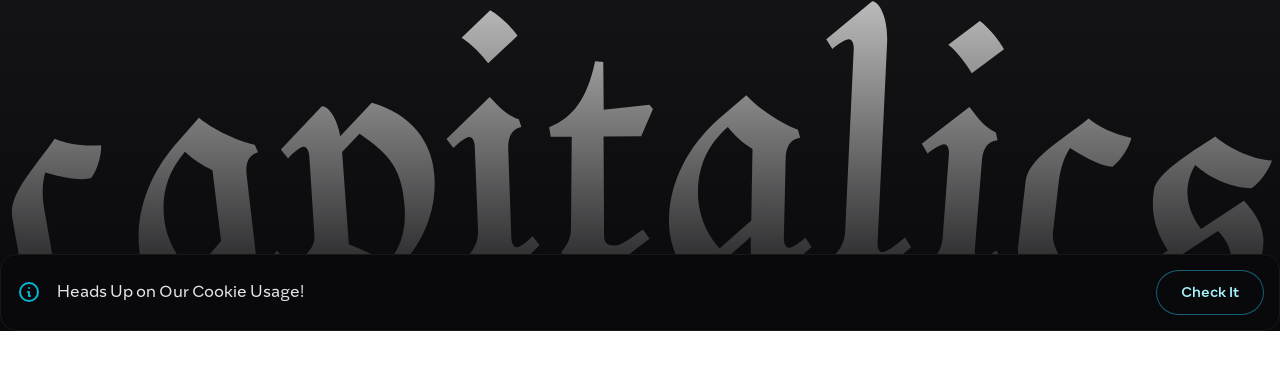Explain the scene depicted in the image, including all details.

The image prominently features the word "capitalics" in a bold, stylized font, emphasizing a contemporary and artistic design aesthetic. Below this striking typography, a notification reads "Heads Up on Our Cookie Usage!" in a straightforward, clear font, indicating a reminder regarding the website's cookie policy. This message is set against a dark background, enhancing readability and drawing attention to both the visual design and the informational content. To the right, a button labeled "Check It" invites users to engage further, reinforcing the interactive element of the webpage. The combination of eye-catching typography and essential user information creates an engaging interface that marries form and function effectively.